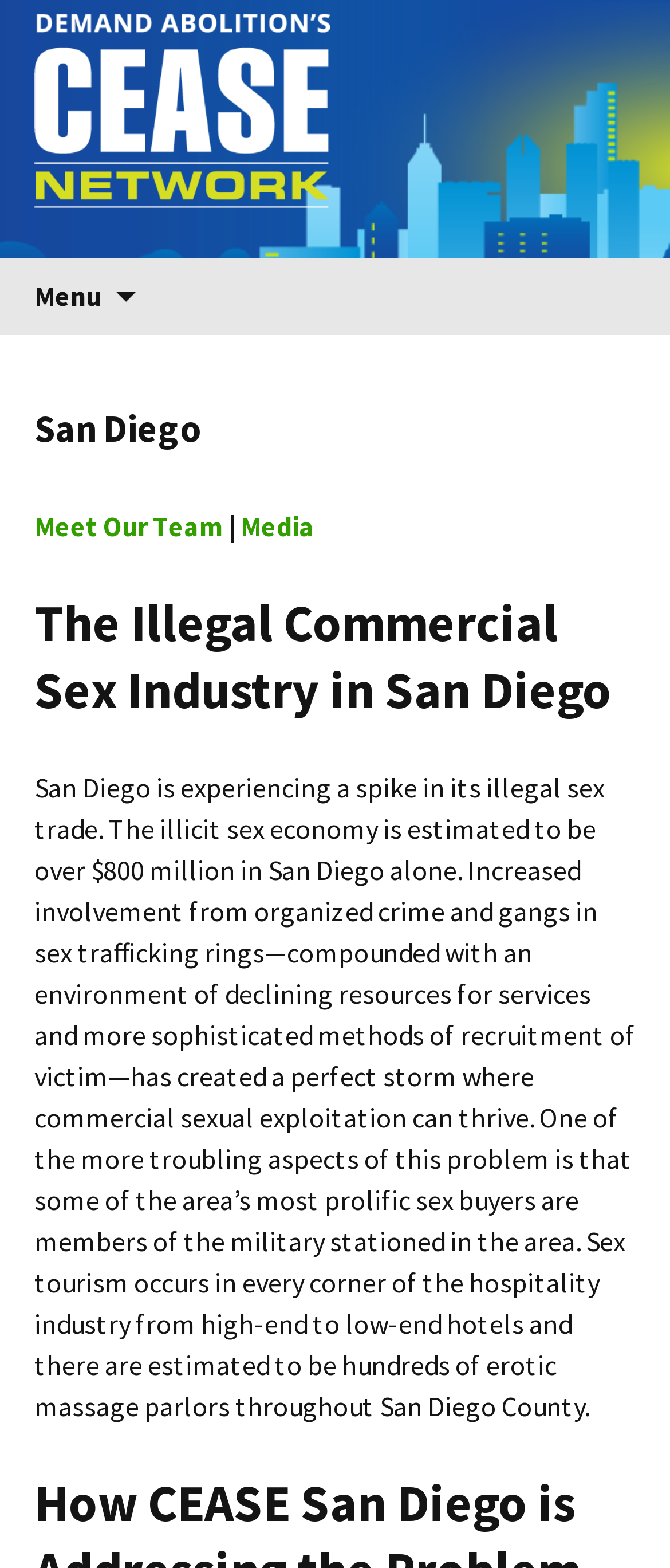Detail the various sections and features of the webpage.

The webpage is about the illegal commercial sex industry in San Diego, with a focus on the city's experience with this issue. At the top left of the page, there is a link to "Cities Initiative" with a heading element above it. To the right of the link, there is an image. Below these elements, there is a button labeled "Menu" and a link to "Skip to content". 

On the top right side of the page, there is a search bar with a label "Search for:". 

Below the search bar, there is a header section with a heading element that reads "San Diego". Underneath this header, there are three links: "Meet Our Team", "Media", and a separator in between the first two links. 

The main content of the page is a heading that reads "The Illegal Commercial Sex Industry in San Diego", followed by a long paragraph of text that describes the issue in detail. The text explains that San Diego is experiencing a surge in its illegal sex trade, with an estimated value of over $800 million, and that organized crime and gangs are involved in sex trafficking. It also mentions that some of the area's most prolific sex buyers are members of the military and that sex tourism occurs in various parts of the hospitality industry.